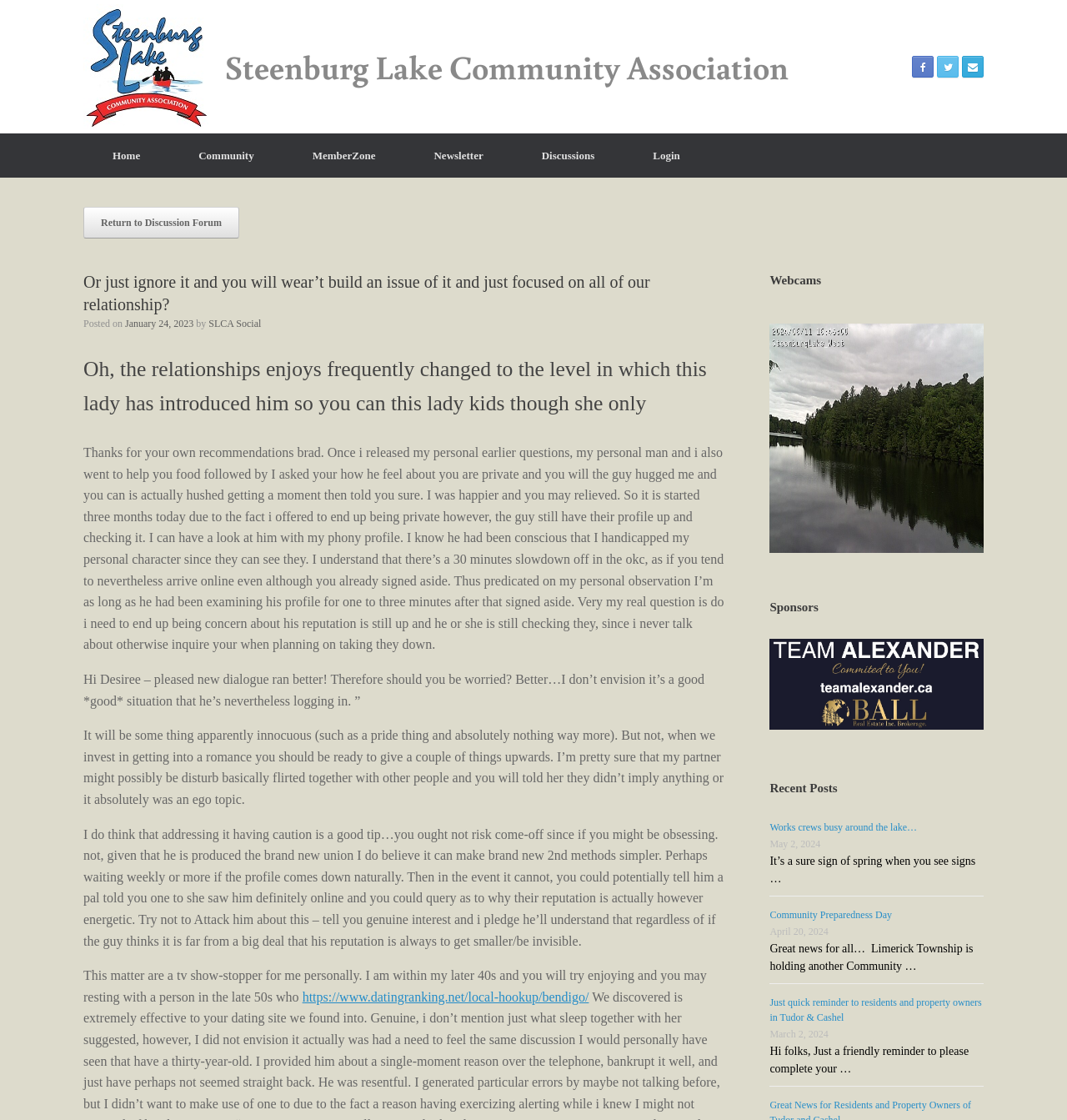Identify the bounding box coordinates of the element to click to follow this instruction: 'Click the 'Login' link'. Ensure the coordinates are four float values between 0 and 1, provided as [left, top, right, bottom].

[0.585, 0.119, 0.665, 0.159]